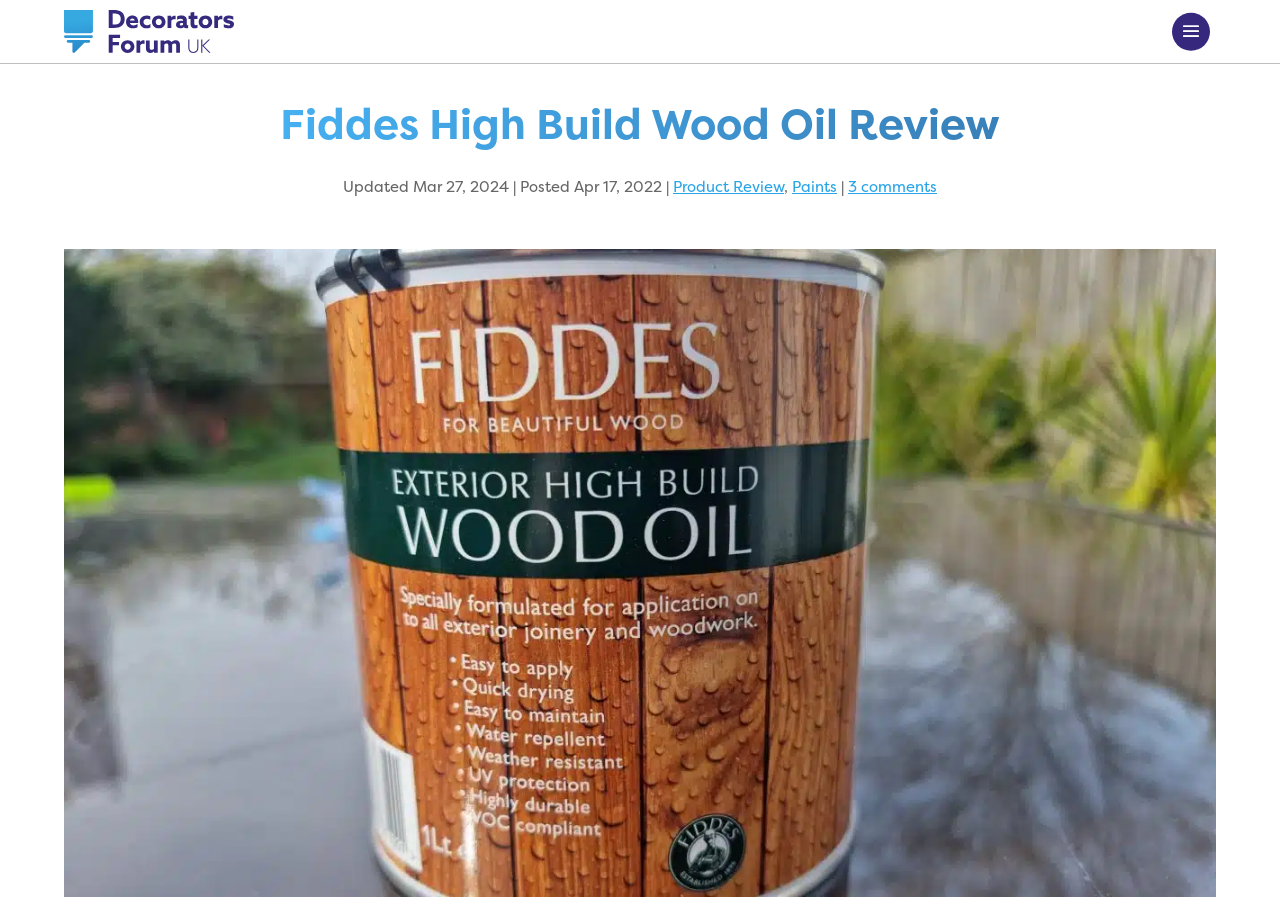Please answer the following question using a single word or phrase: 
How many comments are there on this review?

3 comments